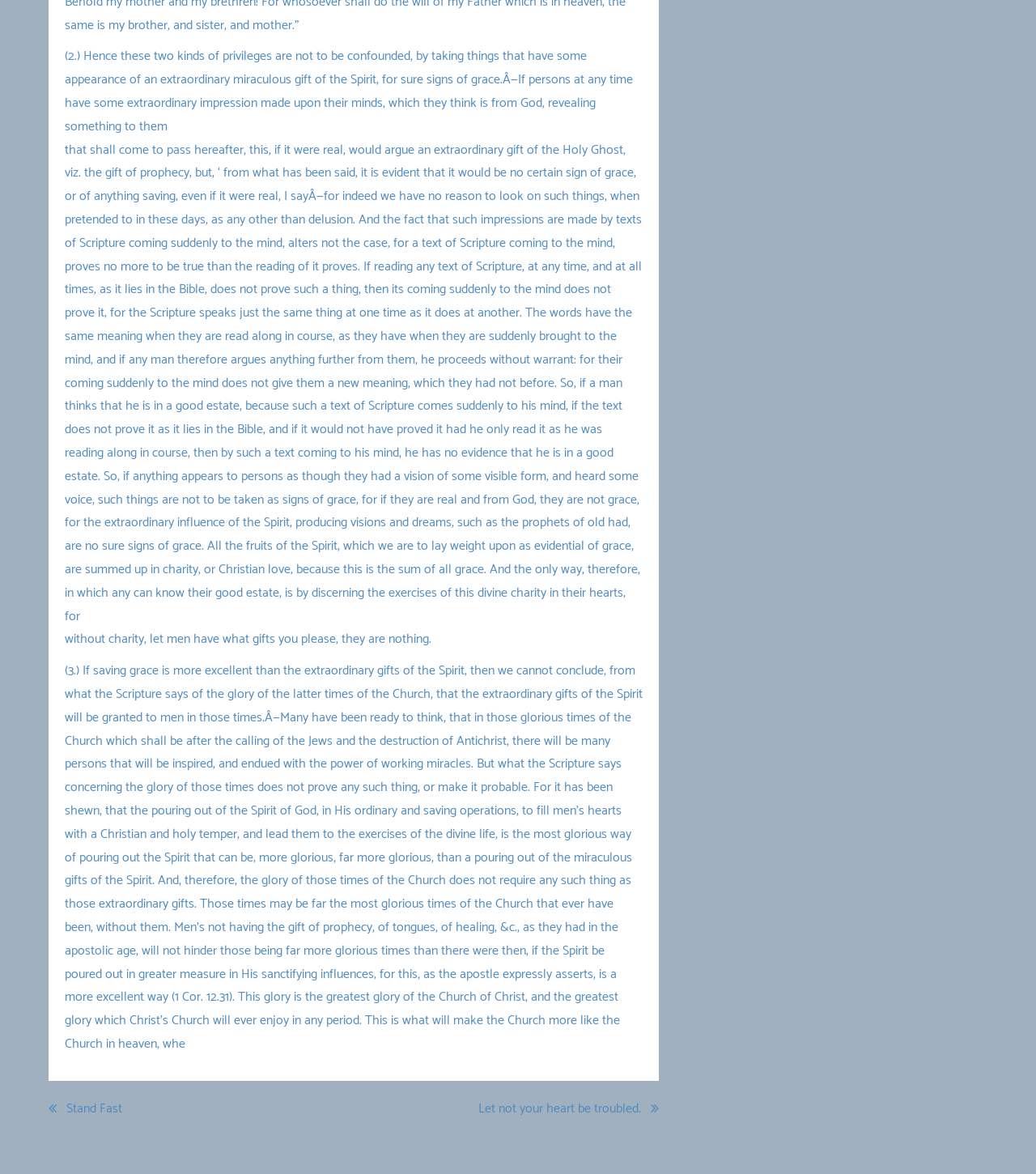Provide a short, one-word or phrase answer to the question below:
What is the tone of the webpage?

Serious and theological